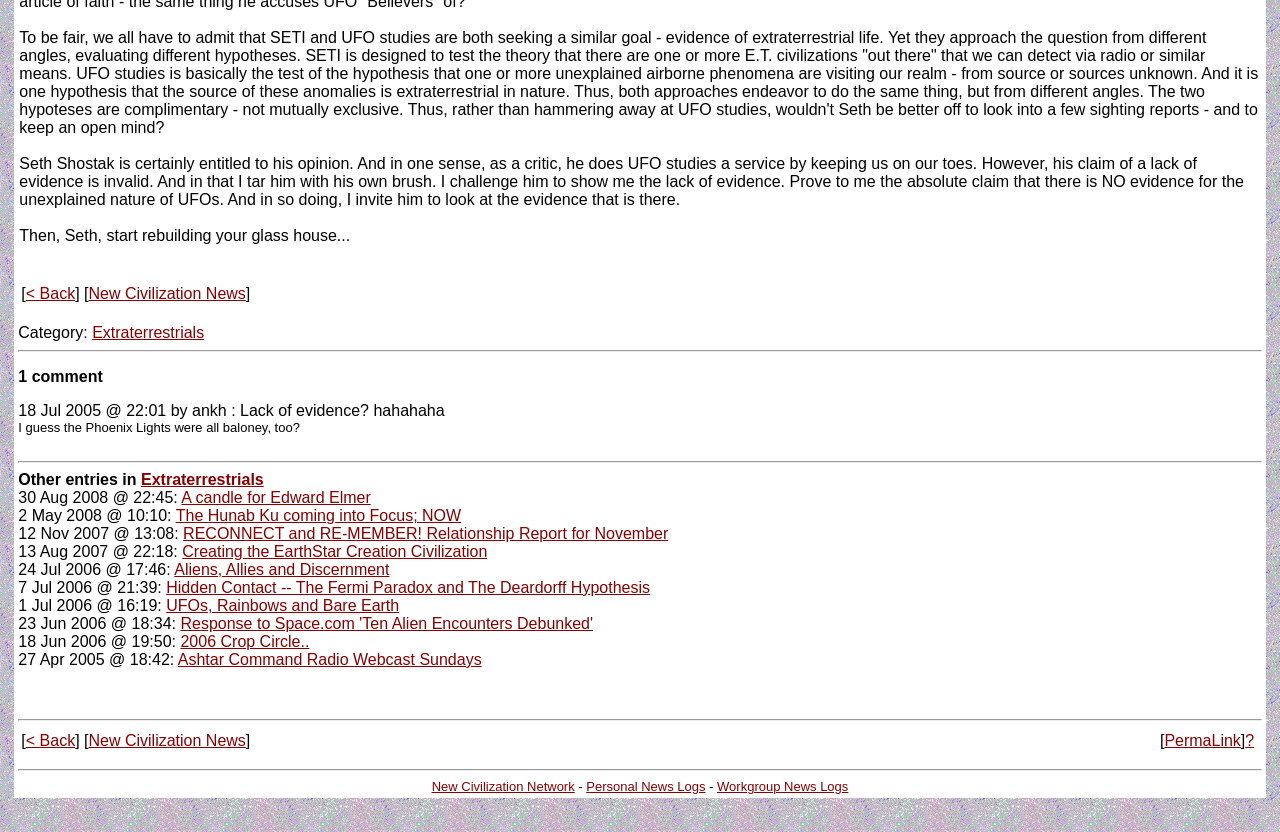What is the category of this article?
Please answer the question with a detailed and comprehensive explanation.

I determined the category by looking at the text 'Category:' followed by a link 'Extraterrestrials' which indicates that the article belongs to this category.